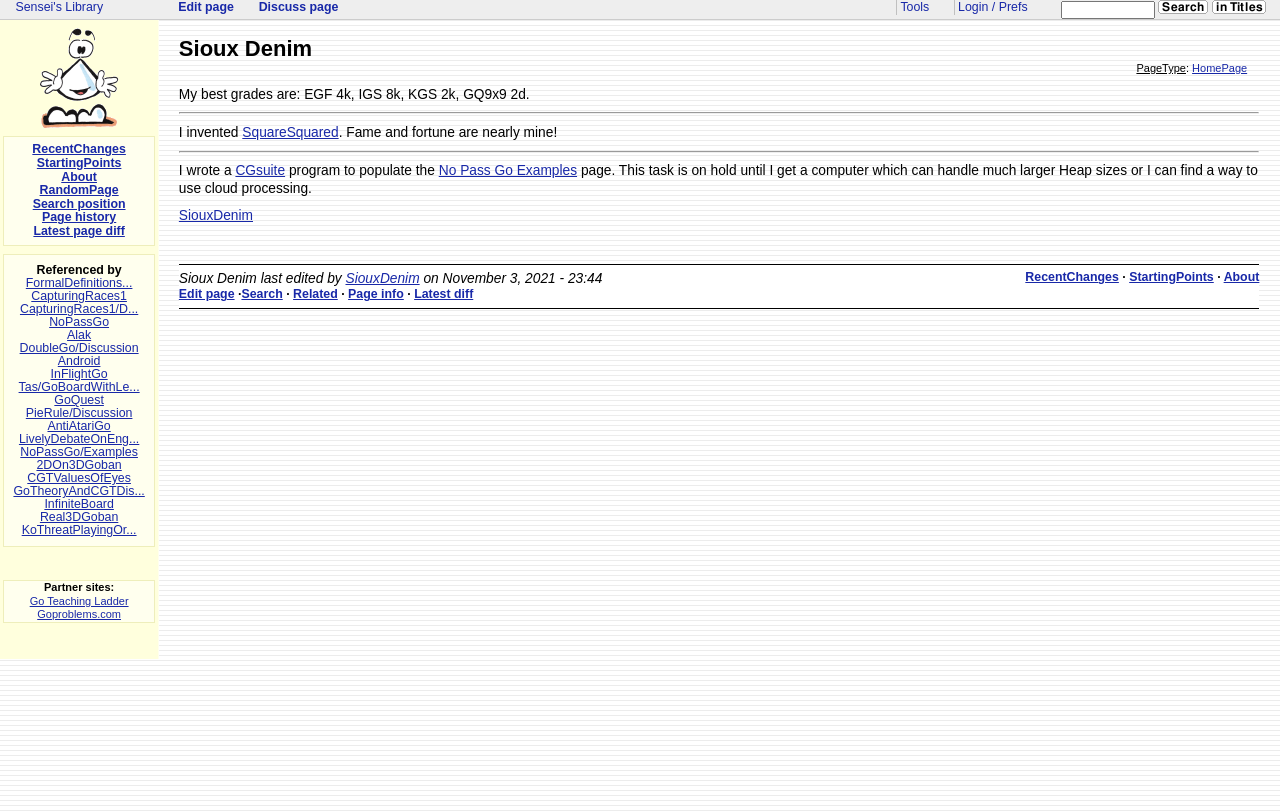Detail the various sections and features present on the webpage.

The webpage is about Sioux Denim, a user profile on Sensei's Library, a wiki about the game of Go. At the top of the page, there is a heading "Sioux Denim" followed by a link to the home page and a separator line. Below the heading, there is a brief introduction about Sioux Denim, including their best grades in different Go platforms and their inventions, such as SquareSquared.

The page is divided into several sections. On the left side, there are links to various pages, including RecentChanges, StartingPoints, About, and Search. These links are arranged vertically, with the most important ones at the top. Below these links, there is a section titled "Referenced by" which lists several pages that reference Sioux Denim.

On the right side, there is a search bar with a button to initiate the search. Below the search bar, there are links to partner sites, including Go Teaching Ladder and Goproblems.com. At the bottom of the page, there are buttons to edit the page, discuss the page, and login or access preferences.

Throughout the page, there are several separator lines that separate different sections of content. The overall layout is organized, with clear headings and concise text.